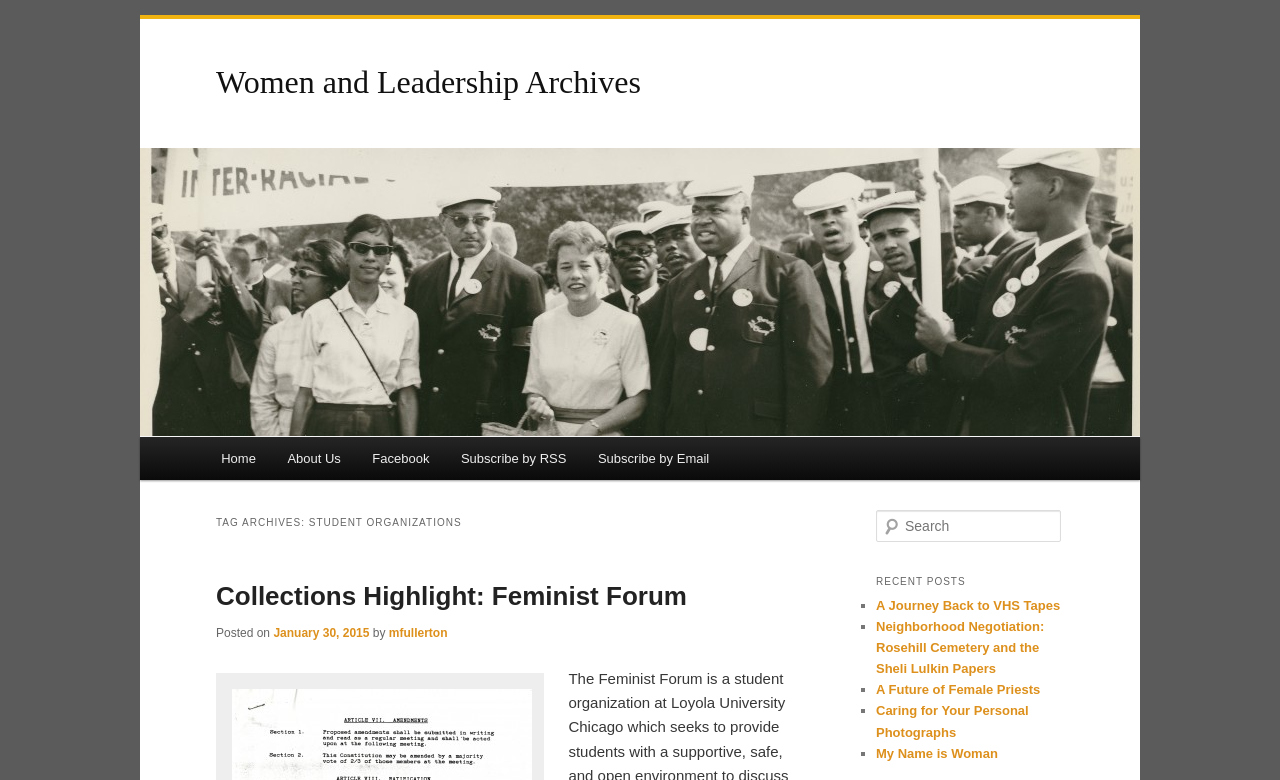Explain the webpage's layout and main content in detail.

The webpage is about Student Organizations and Women and Leadership Archives. At the top, there is a heading "Women and Leadership Archives" with a link to the same title. Below it, there is a main menu with links to "Home", "About Us", "Facebook", "Subscribe by RSS", and "Subscribe by Email".

On the left side, there is a header section with a heading "TAG ARCHIVES: STUDENT ORGANIZATIONS". Below it, there is a collection highlight section featuring "Feminist Forum" with a link to it. The section also includes the posting date "January 30, 2015" and the author "mfullerton".

On the right side, there is a search bar with a label "Search" and a text box. Below it, there is a heading "RECENT POSTS" with a list of four recent posts, each marked with a bullet point "■". The posts are titled "A Journey Back to VHS Tapes", "Neighborhood Negotiation: Rosehill Cemetery and the Sheli Lulkin Papers", "A Future of Female Priests", and "Caring for Your Personal Photographs". Each post has a link to its content.